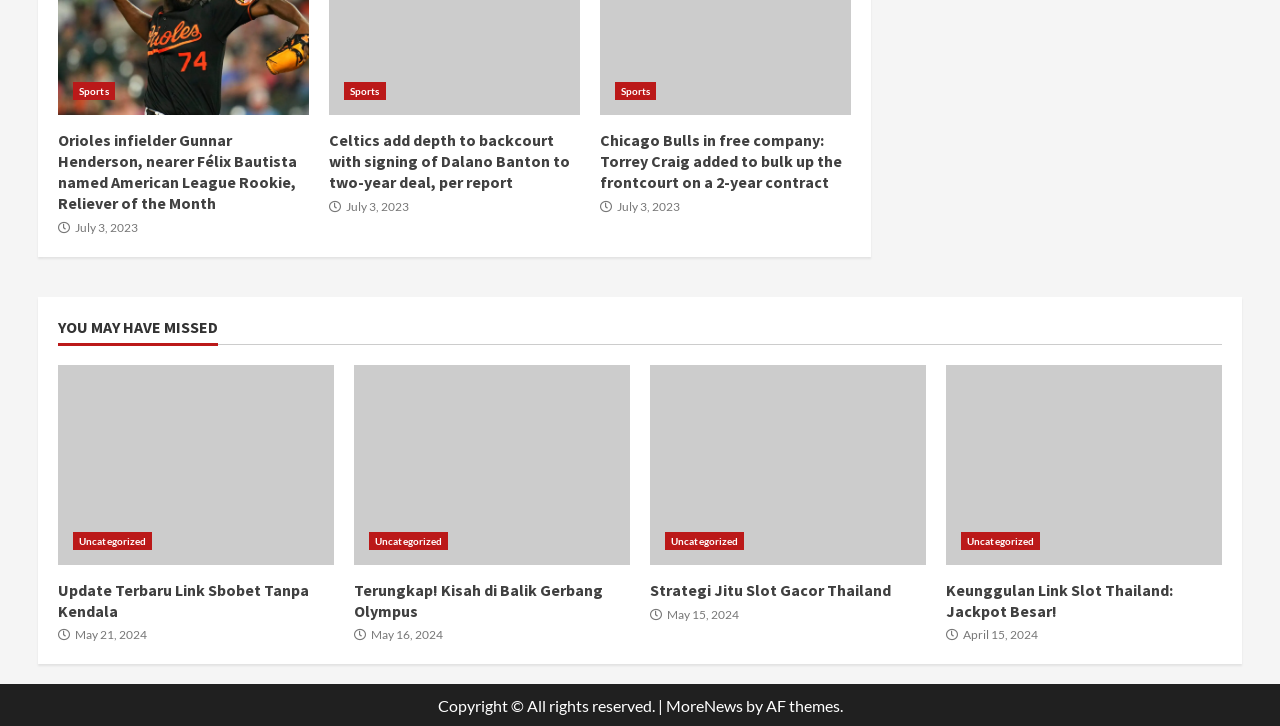Can you specify the bounding box coordinates of the area that needs to be clicked to fulfill the following instruction: "Read the article 'Orioles infielder Gunnar Henderson, nearer Félix Bautista named American League Rookie, Reliever of the Month'"?

[0.045, 0.18, 0.241, 0.294]